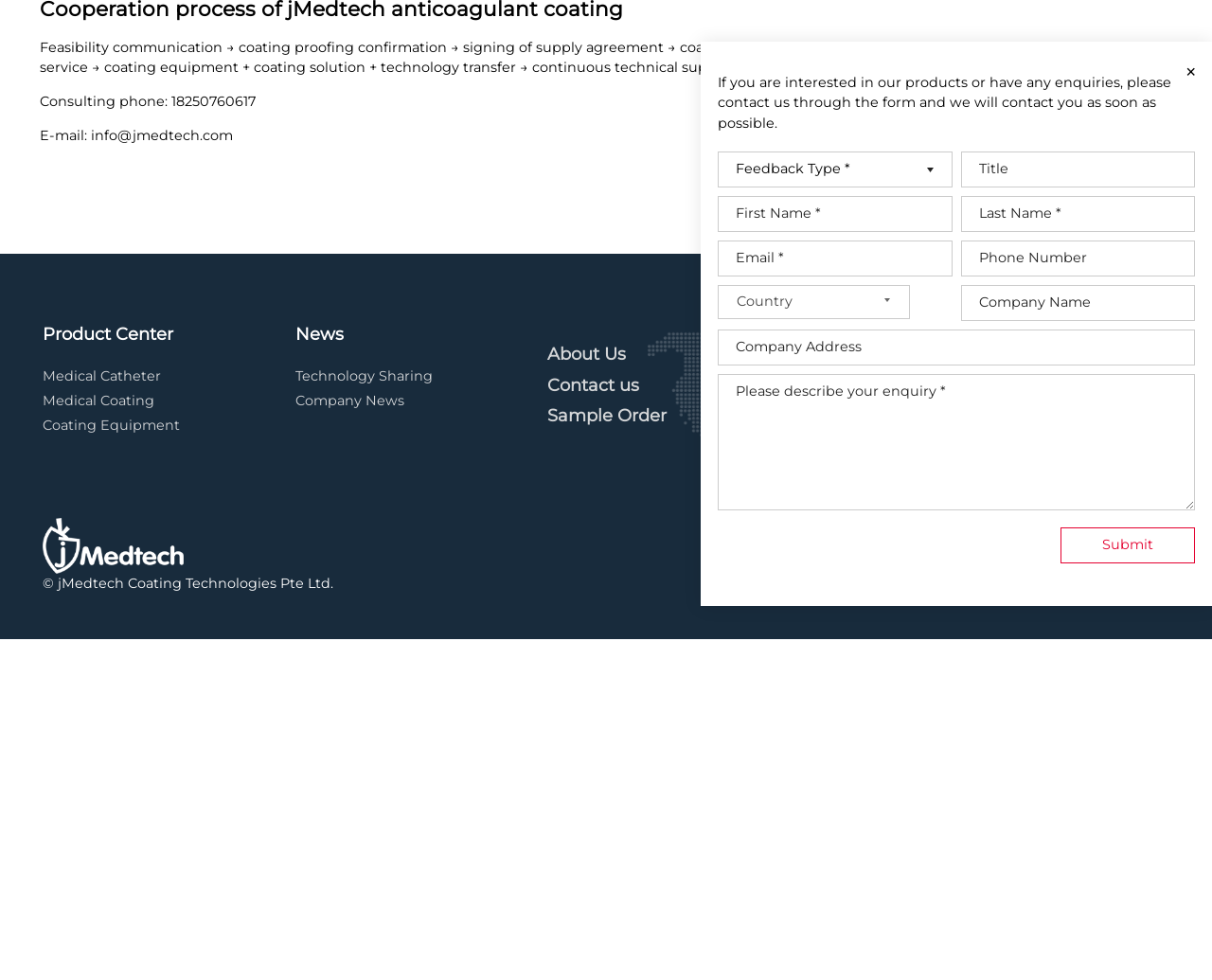Examine the screenshot and answer the question in as much detail as possible: How many stages are there in the cooperation process?

The cooperation process is described in a section with a heading 'Cooperation process of jMedtech anticoagulant coating'. The process consists of seven stages: 'Feasibility communication', 'coating proofing confirmation', 'signing of supply agreement', 'coating processing service', 'coating equipment + coating solution + technology transfer', and 'continuous technical support'.